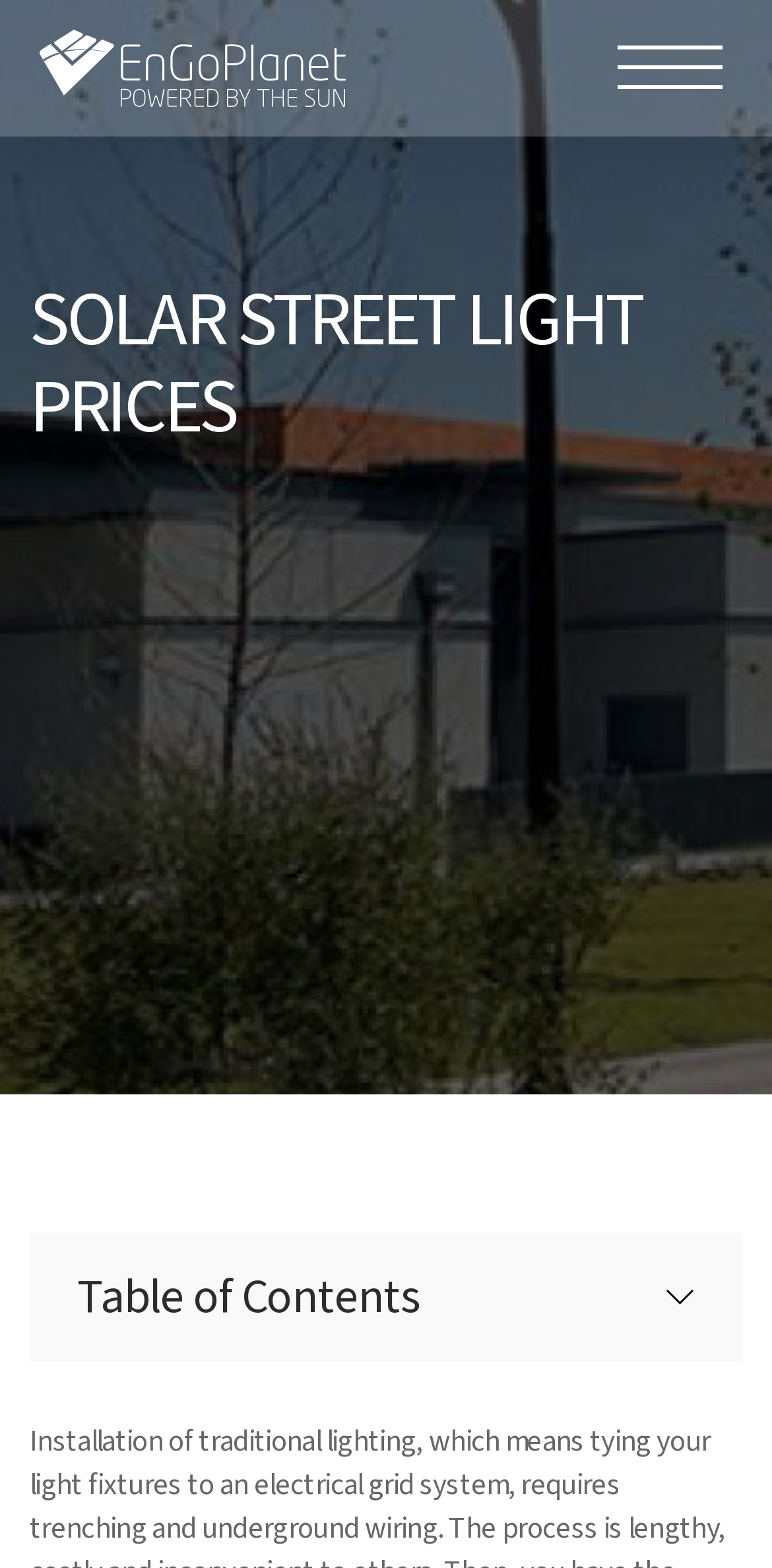Offer a detailed explanation of the webpage layout and contents.

The webpage is about solar street light prices, specifically discussing the installation process of traditional lighting and its drawbacks. At the top left of the page, there is a link to "EnGoPlanet" accompanied by an image with the same name. On the top right, there is a navigation menu button labeled "nav-menu". 

The main content of the page is divided into sections, with a prominent heading "SOLAR STREET LIGHT PRICES" located near the top. Below the heading, there is a section with a "Table of Contents" label, which is accompanied by an arrow down icon on its right side.